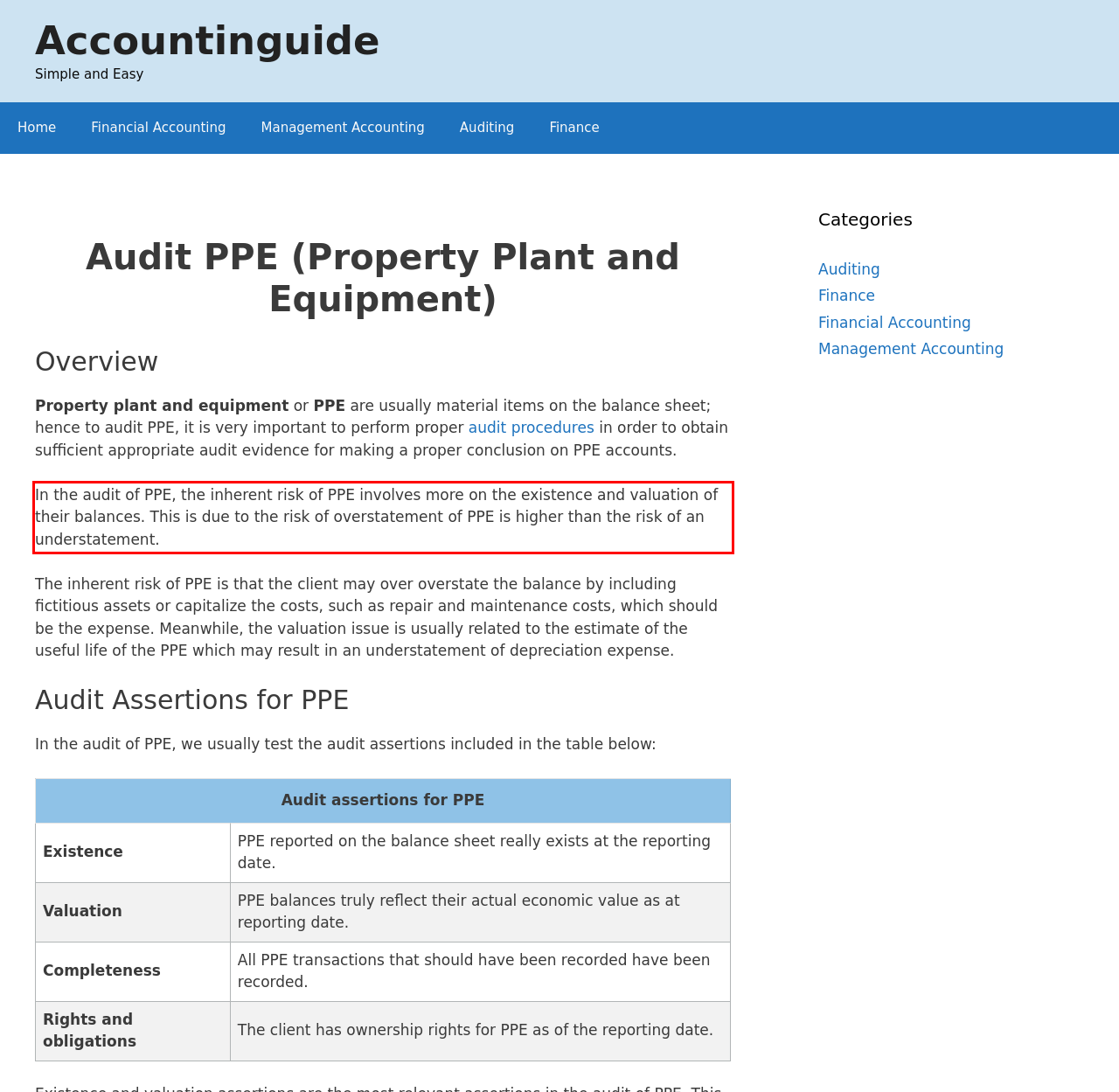Please take the screenshot of the webpage, find the red bounding box, and generate the text content that is within this red bounding box.

In the audit of PPE, the inherent risk of PPE involves more on the existence and valuation of their balances. This is due to the risk of overstatement of PPE is higher than the risk of an understatement.